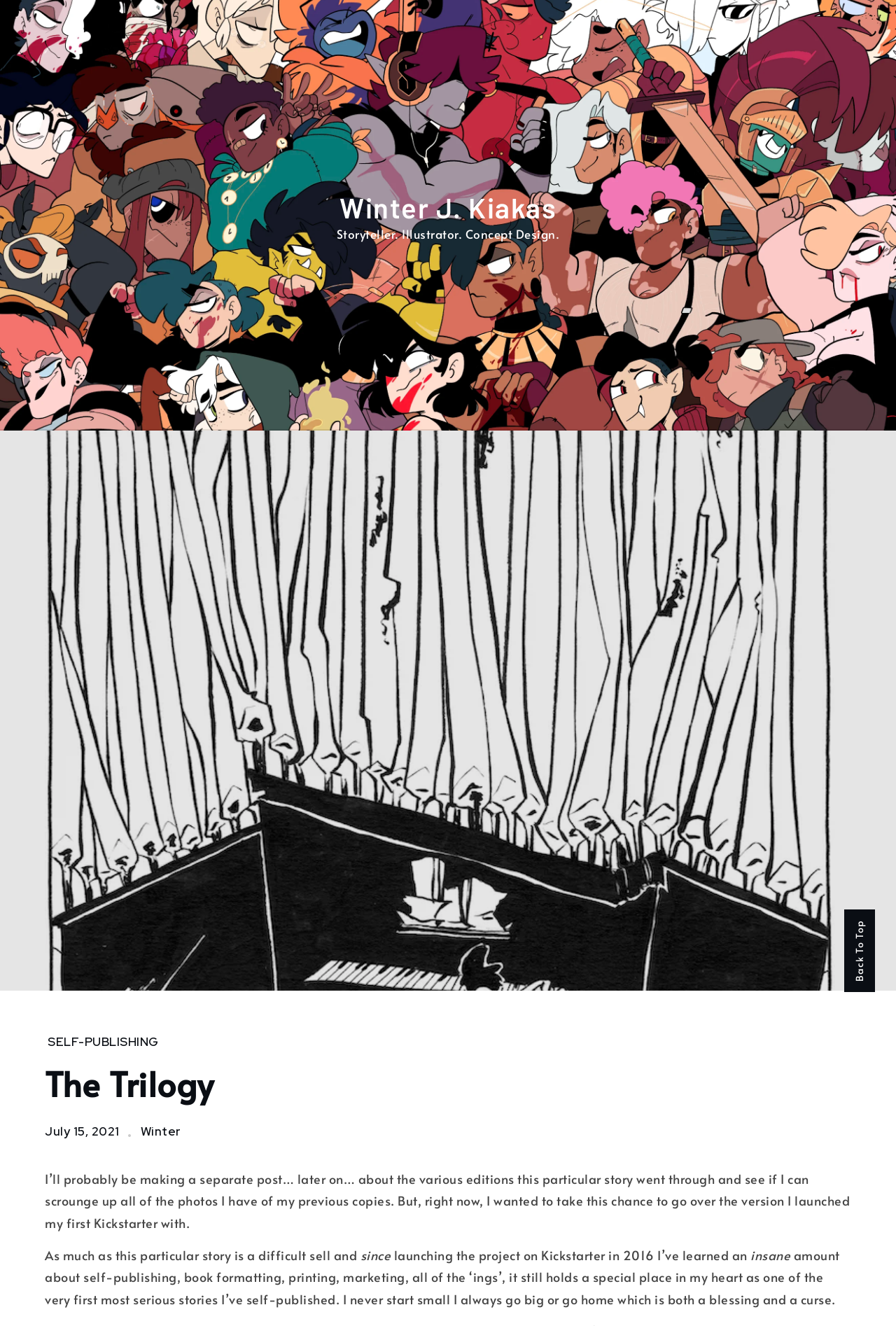Elaborate on the information and visuals displayed on the webpage.

This webpage is about Winter J. Kiakas, a storyteller, illustrator, and concept designer, as indicated by the title and the brief description at the top. The page features a prominent image of "The Trilogy" taking up most of the screen, with a header section at the bottom.

In the top section, there is a link to Winter J. Kiakas' name, followed by a brief description of their profession. Below this, there is a navigation menu with breadcrumbs, including links to "Home" and "Self-Publishing", as well as a static text element displaying "The Trilogy".

The main content of the page is a blog post or article about "The Trilogy", which is divided into several paragraphs. The post starts with a link to the date "July 15, 2021", followed by a link to the author's name, Winter. The text then discusses the story, its editions, and the author's experience with self-publishing.

At the very bottom of the page, there is a "Back To Top" link, allowing users to quickly navigate back to the top of the page.